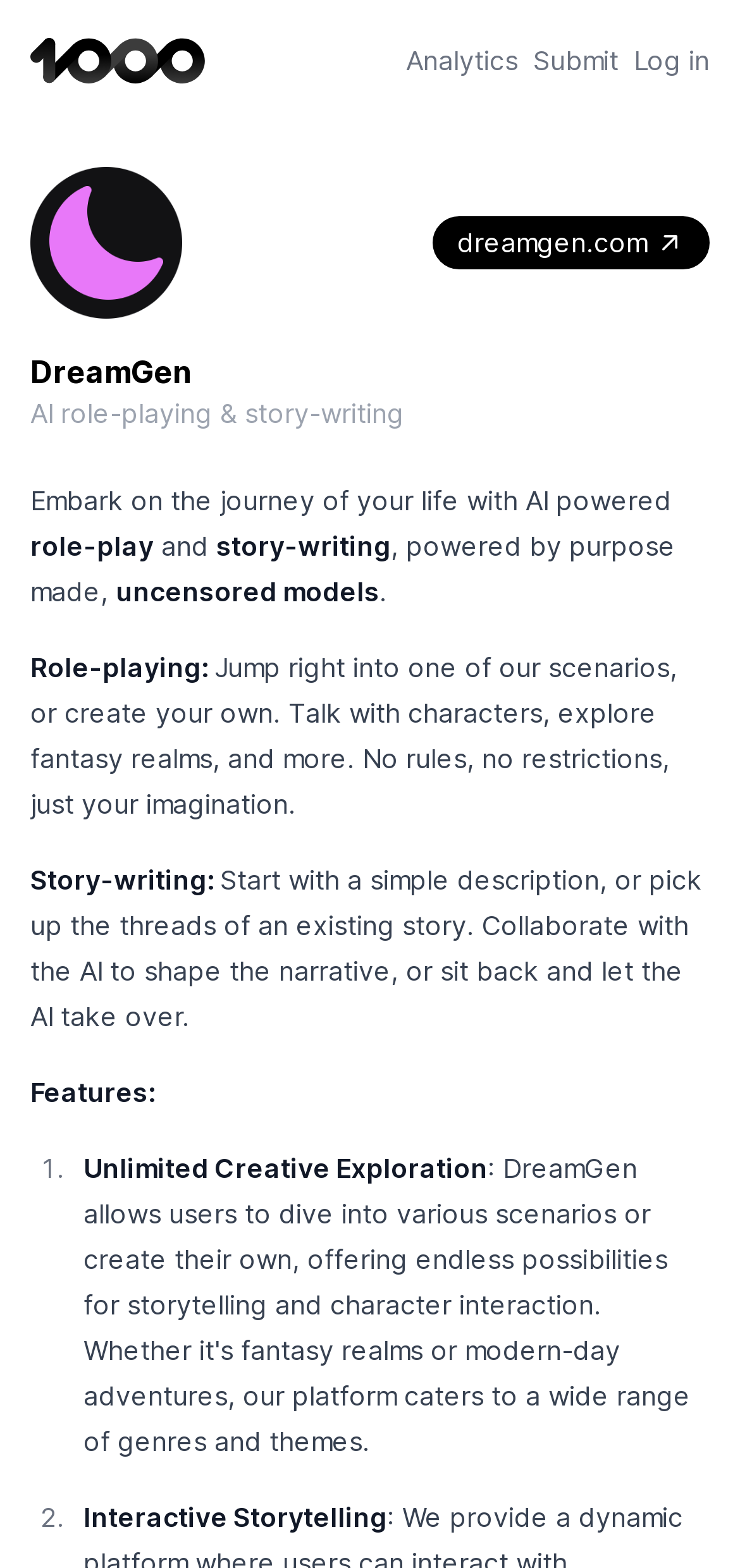Provide an in-depth description of the elements and layout of the webpage.

The webpage is about DreamGen, a platform focused on AI role-playing and story-writing. At the top left corner, there is a logo of DreamGen, accompanied by a link to the website. Below the logo, there are three links: "Analytics", "Submit", and "Log in", aligned horizontally.

The main content of the webpage is divided into sections. The first section has a heading "DreamGen" followed by a subheading "AI role-playing & story-writing". Below the subheading, there is a paragraph of text that introduces the platform, highlighting its AI-powered capabilities.

The next section is about role-playing, with a heading "Role-playing:" followed by a descriptive text that explains the features of this section. This text is positioned below the introduction paragraph.

Following the role-playing section, there is a section about story-writing, with a heading "Story-writing:" and a descriptive text that explains how users can collaborate with the AI to shape the narrative.

Below the story-writing section, there is a section highlighting the features of the platform, with a heading "Features:". This section contains a list of two items, each with a number marker ("1." and "2."). The first item is "Unlimited Creative Exploration", and the second item is "Interactive Storytelling".